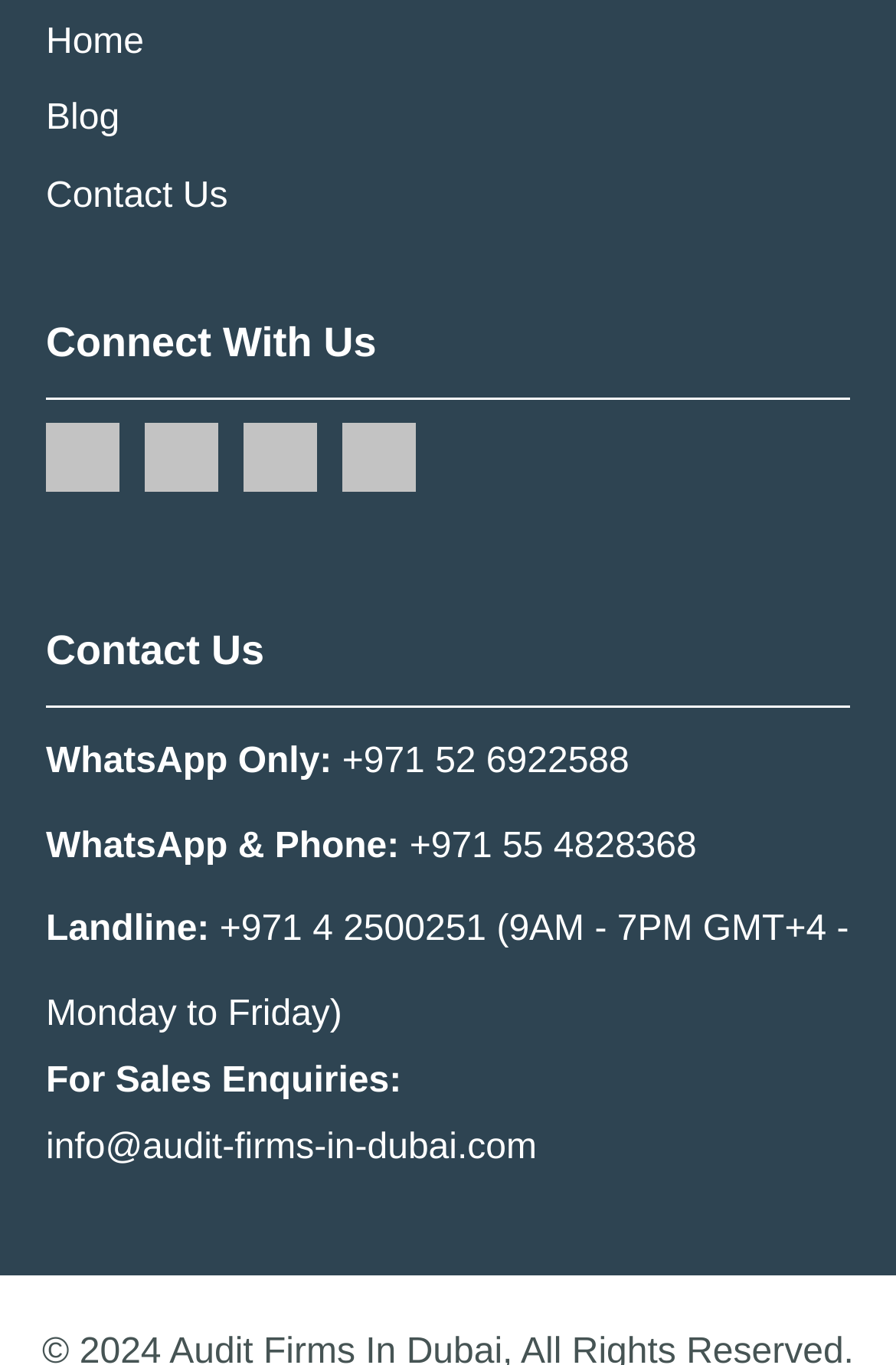Bounding box coordinates are to be given in the format (top-left x, top-left y, bottom-right x, bottom-right y). All values must be floating point numbers between 0 and 1. Provide the bounding box coordinate for the UI element described as: +971 55 4828368

[0.457, 0.597, 0.778, 0.645]